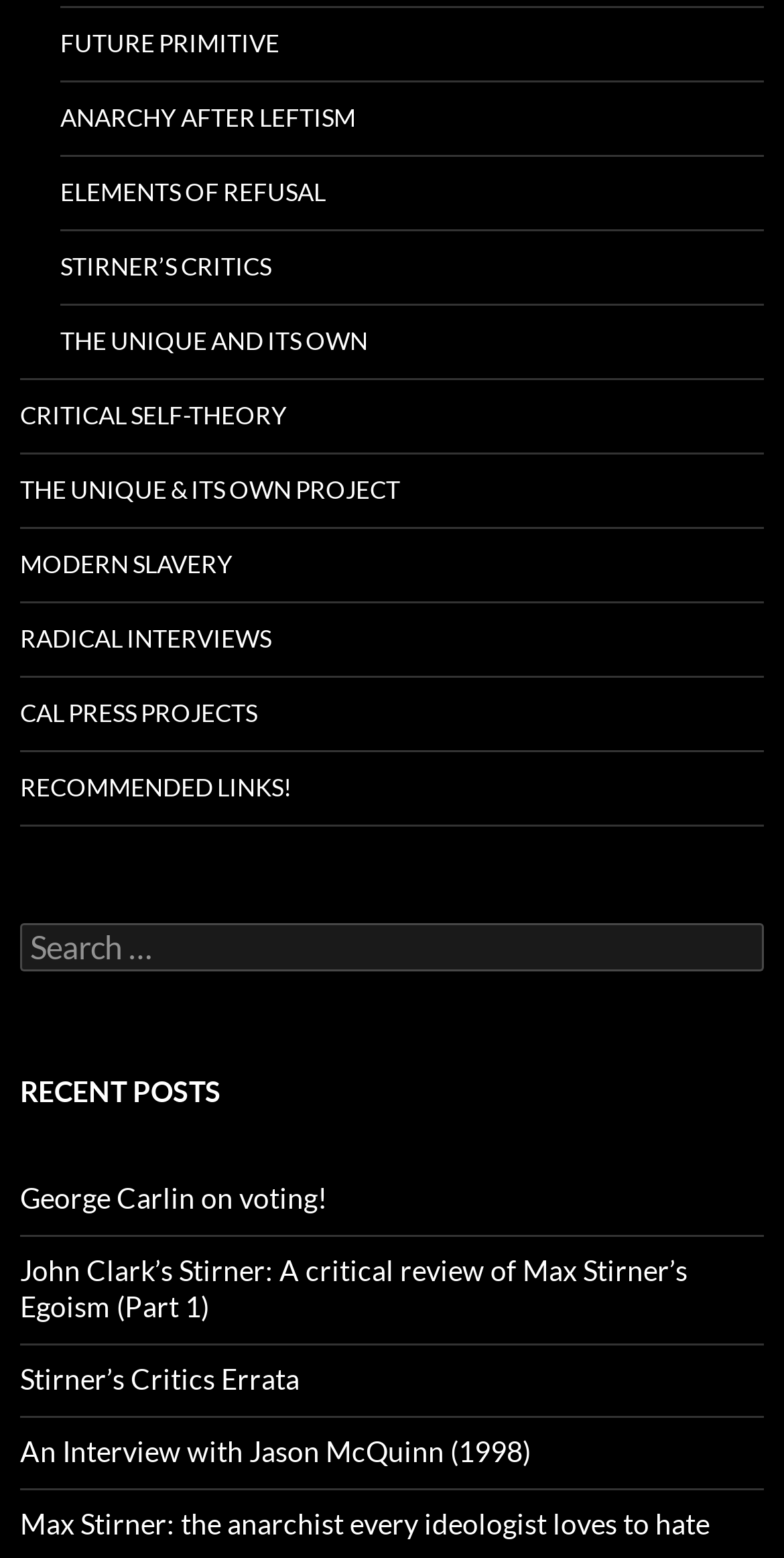Using the given description, provide the bounding box coordinates formatted as (top-left x, top-left y, bottom-right x, bottom-right y), with all values being floating point numbers between 0 and 1. Description: Stirner’s Critics Errata

[0.026, 0.874, 0.382, 0.896]